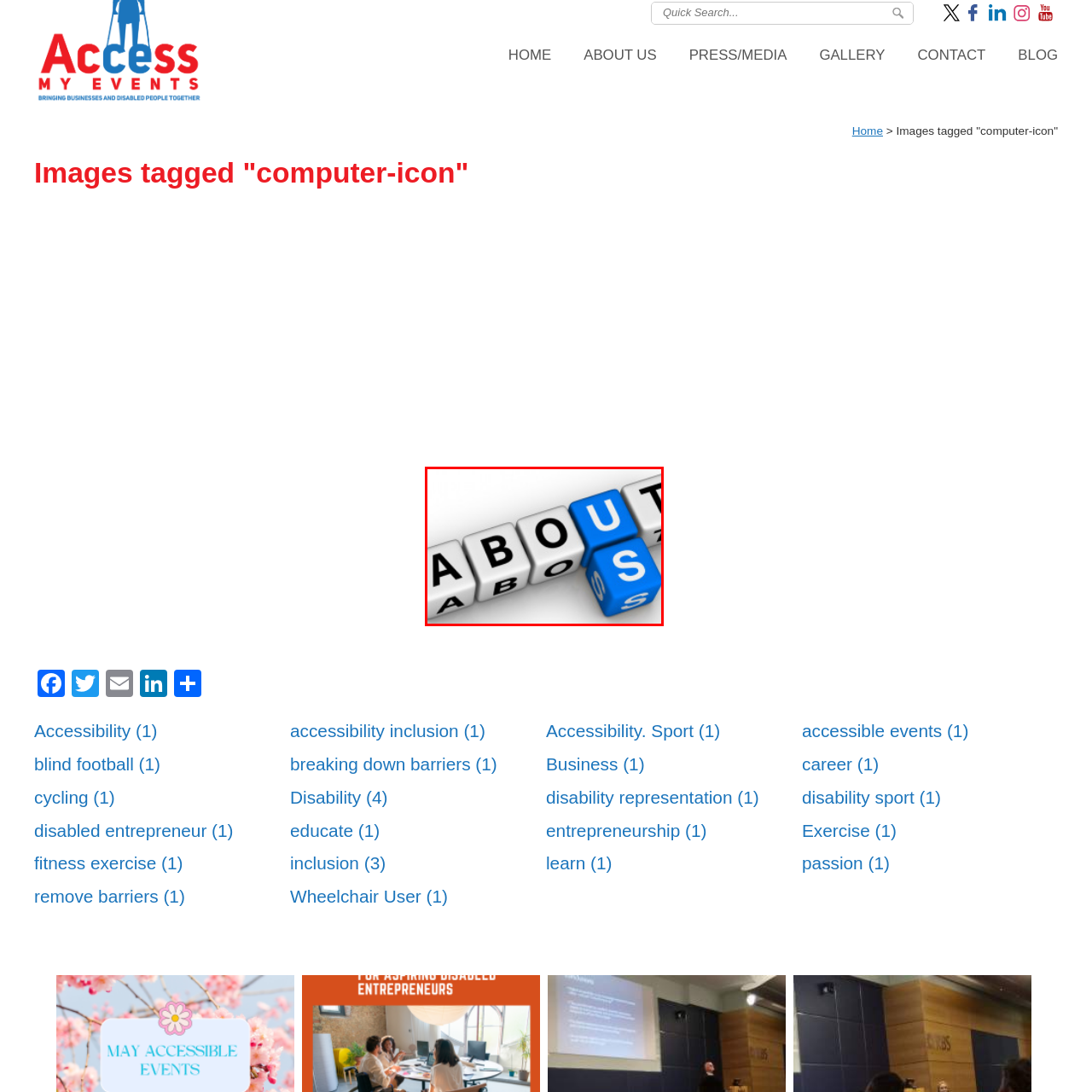Examine the image within the red border, What is the theme of the image? 
Please provide a one-word or one-phrase answer.

information or message